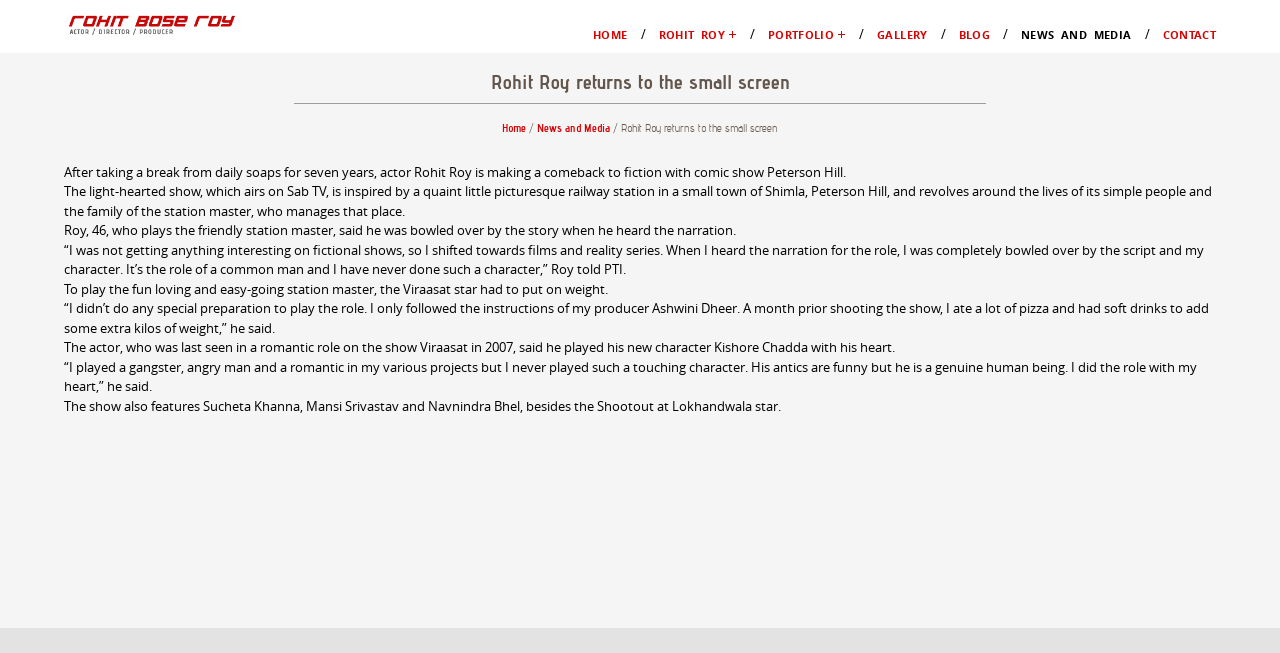Why did Rohit Roy put on weight for the show?
From the screenshot, provide a brief answer in one word or phrase.

To play the fun-loving station master